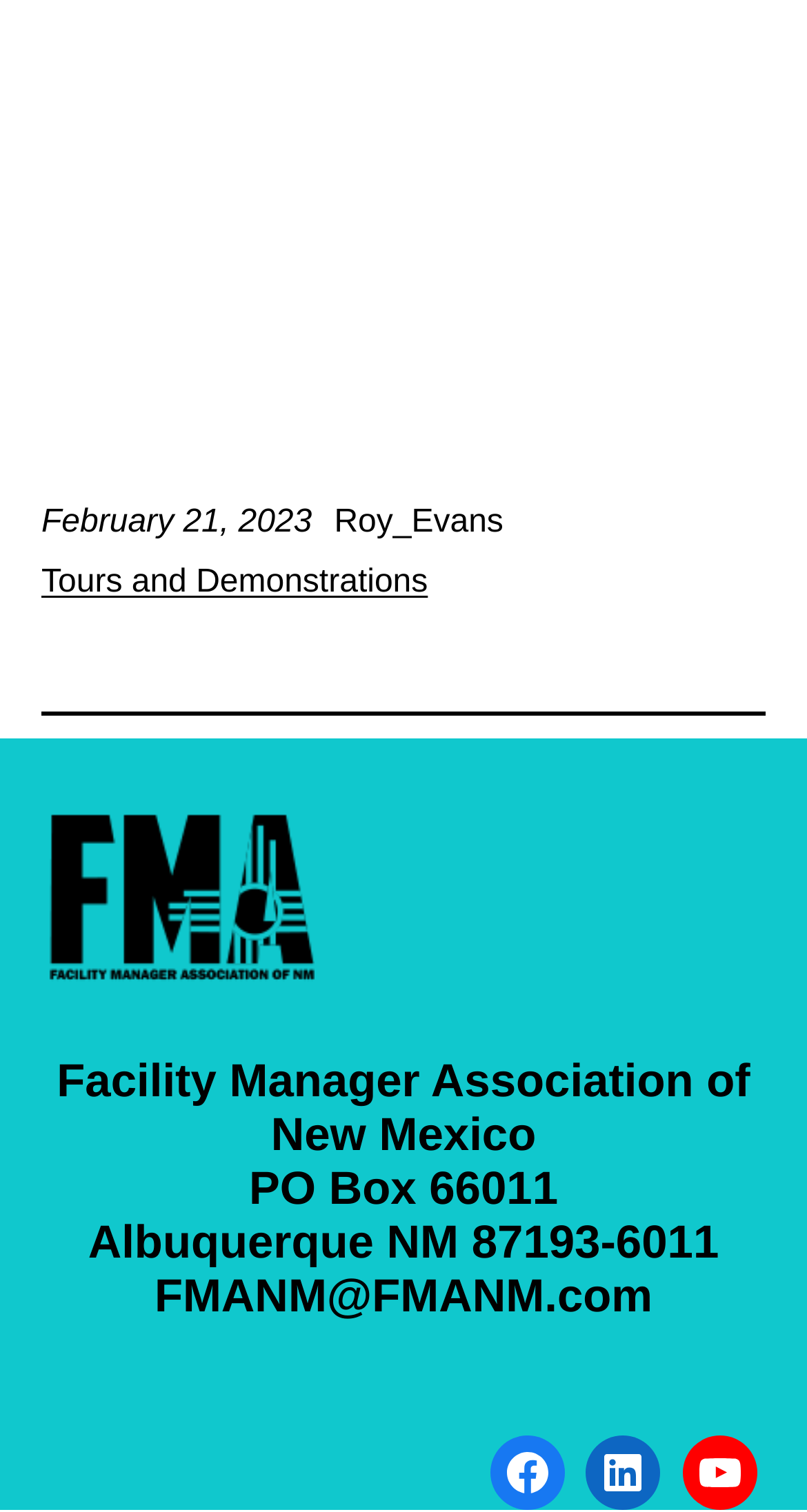What is the name of the facility manager association?
Please give a detailed and elaborate answer to the question based on the image.

The name of the facility manager association can be found in the middle section of the webpage, where it is displayed as 'Facility Manager Association of New Mexico'.